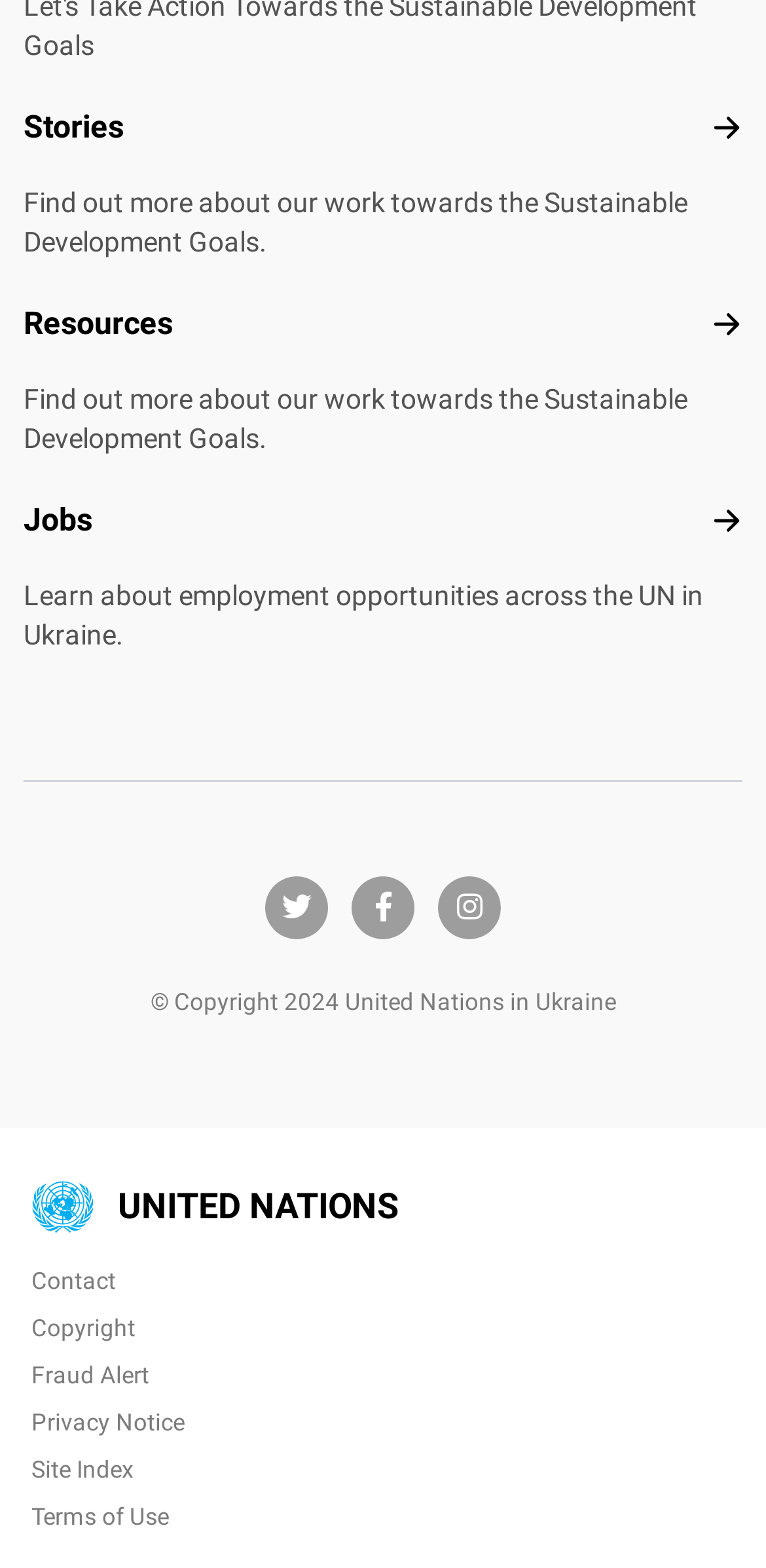Find the UI element described as: "twitter" and predict its bounding box coordinates. Ensure the coordinates are four float numbers between 0 and 1, [left, top, right, bottom].

[0.368, 0.569, 0.406, 0.589]